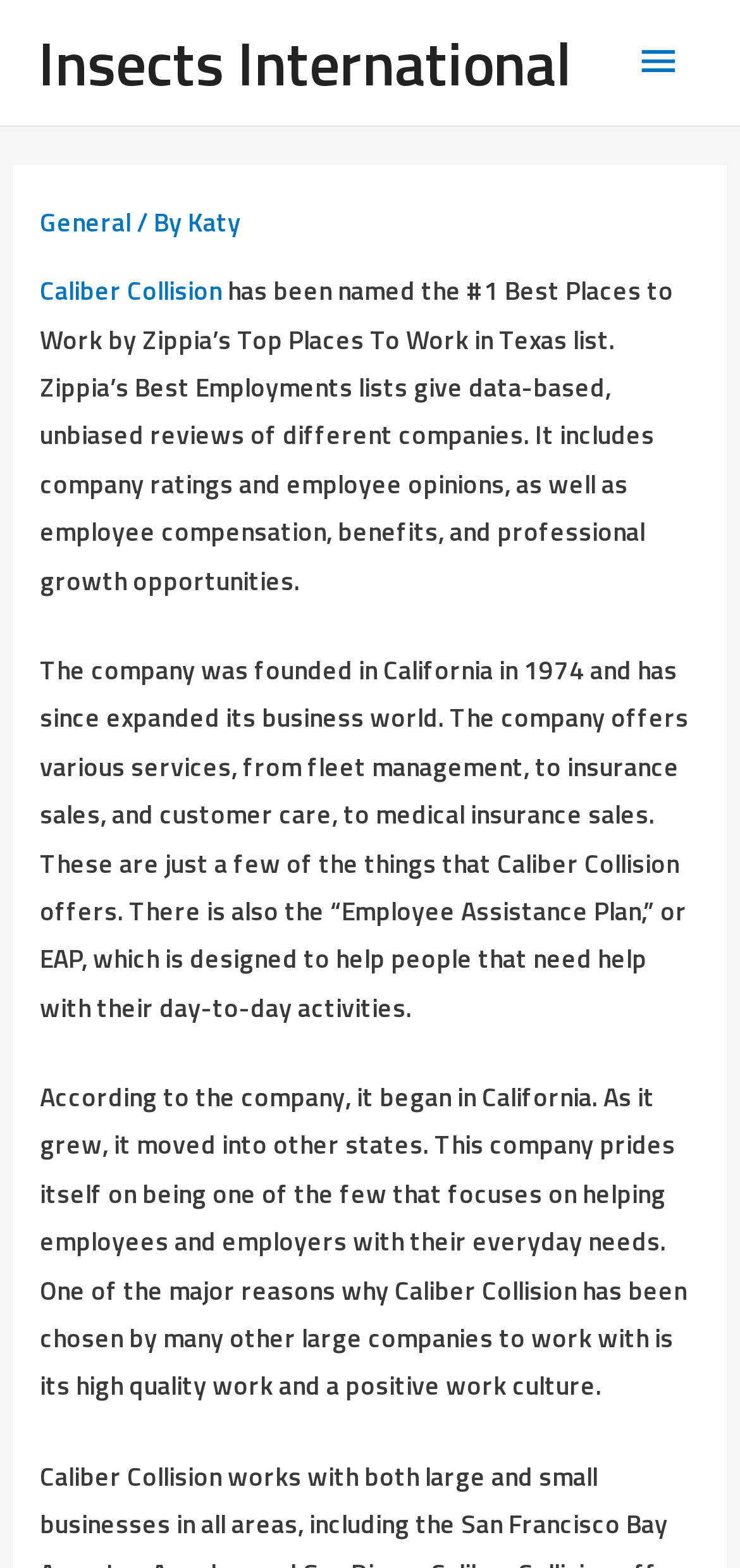Where did Caliber Collision begin?
Please answer the question with a single word or phrase, referencing the image.

California